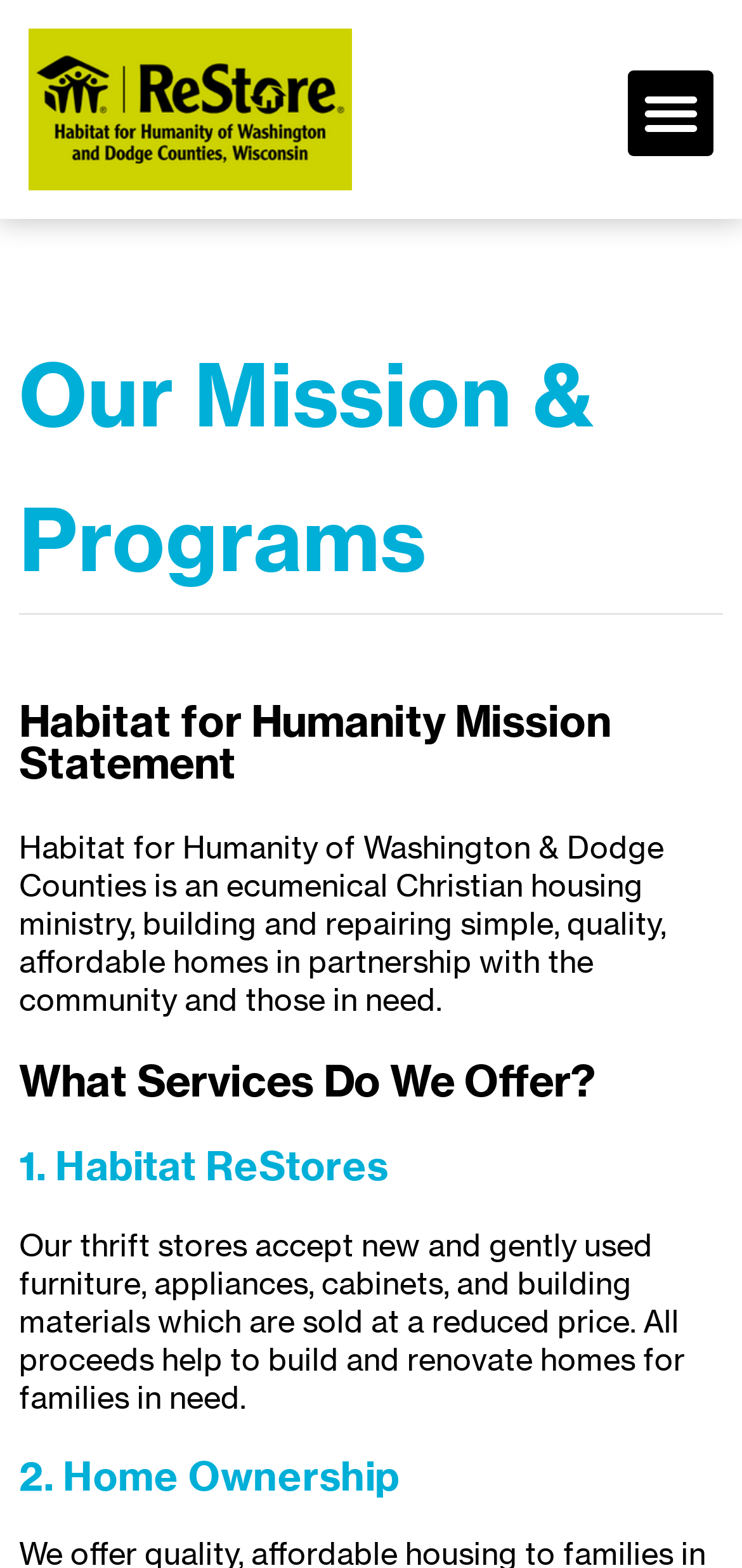Respond with a single word or phrase to the following question: How many services are listed on the webpage?

2